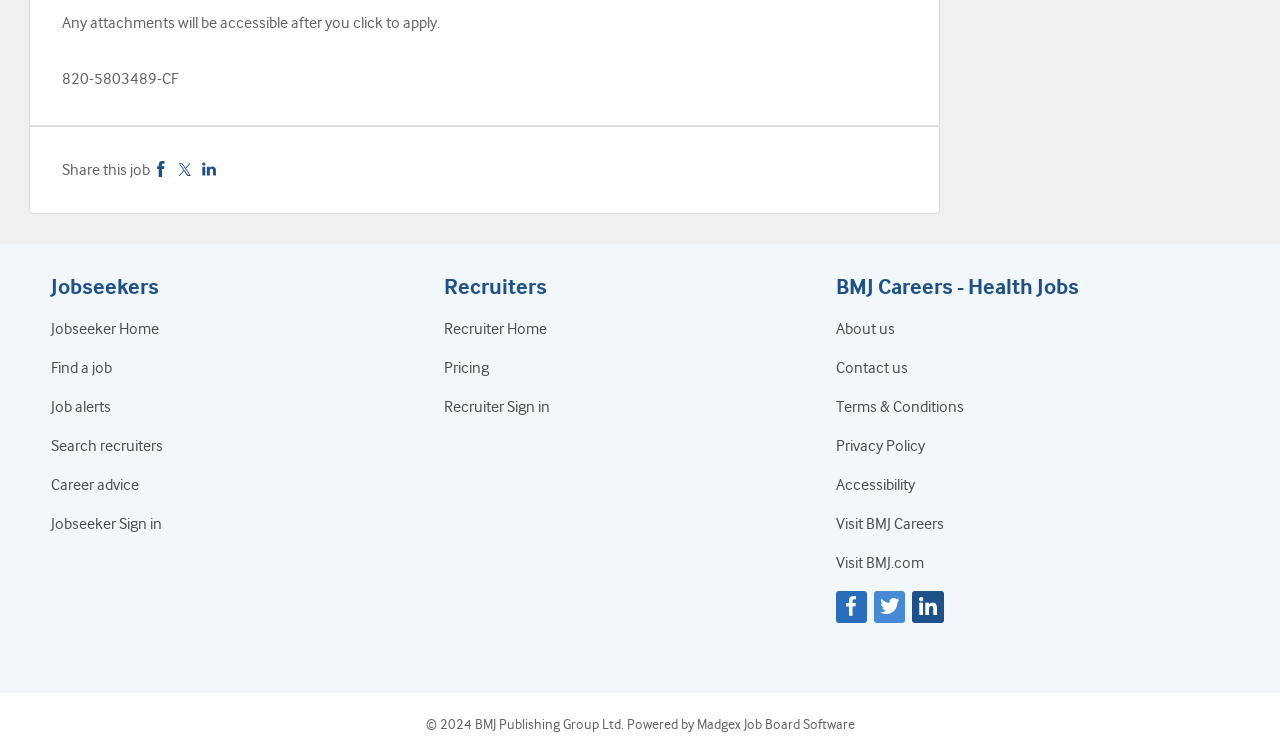Please provide a one-word or short phrase answer to the question:
What is the copyright information?

2024 BMJ Publishing Group Ltd.